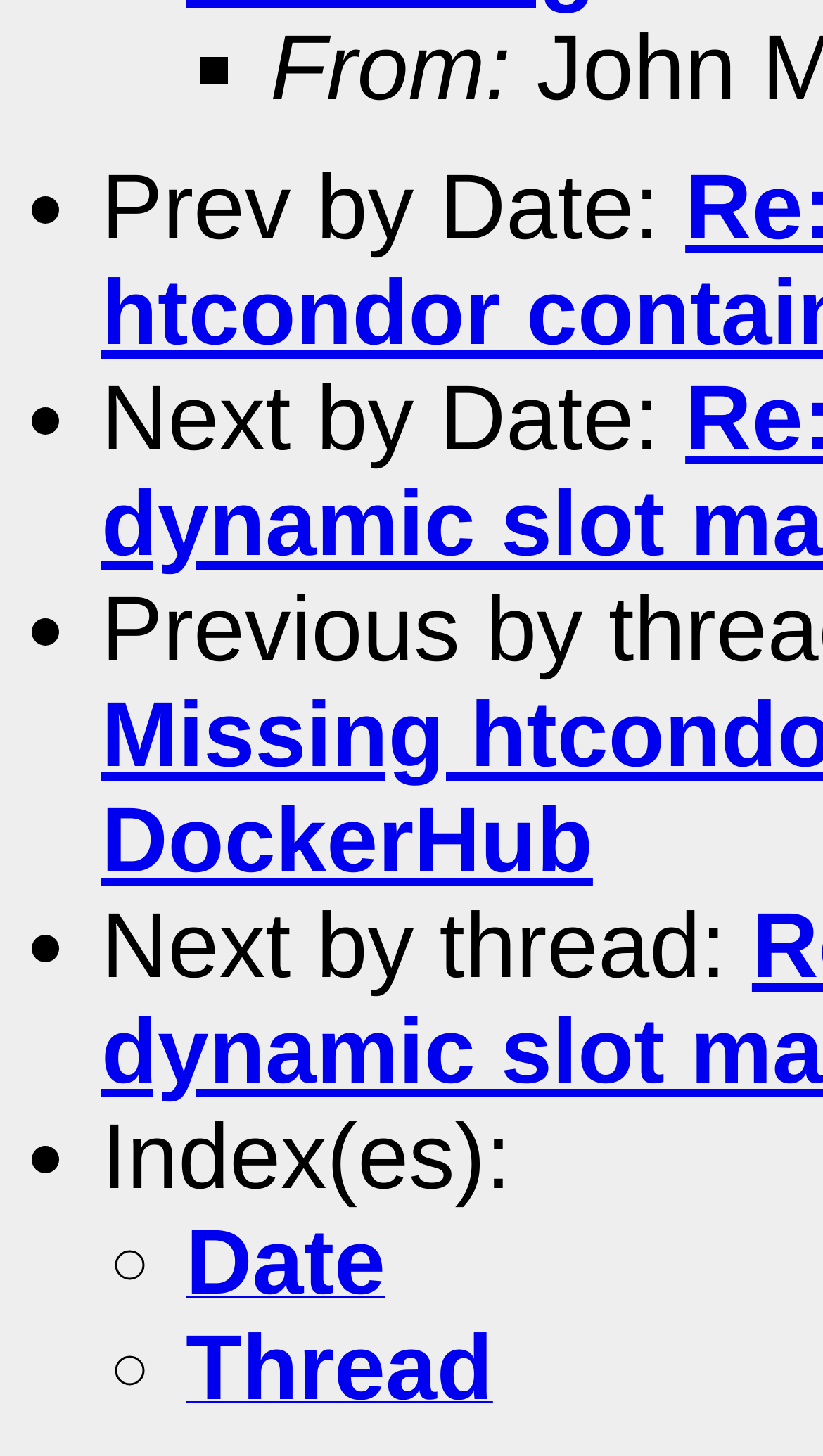Provide a short answer to the following question with just one word or phrase: How many links are there in the navigation section?

2